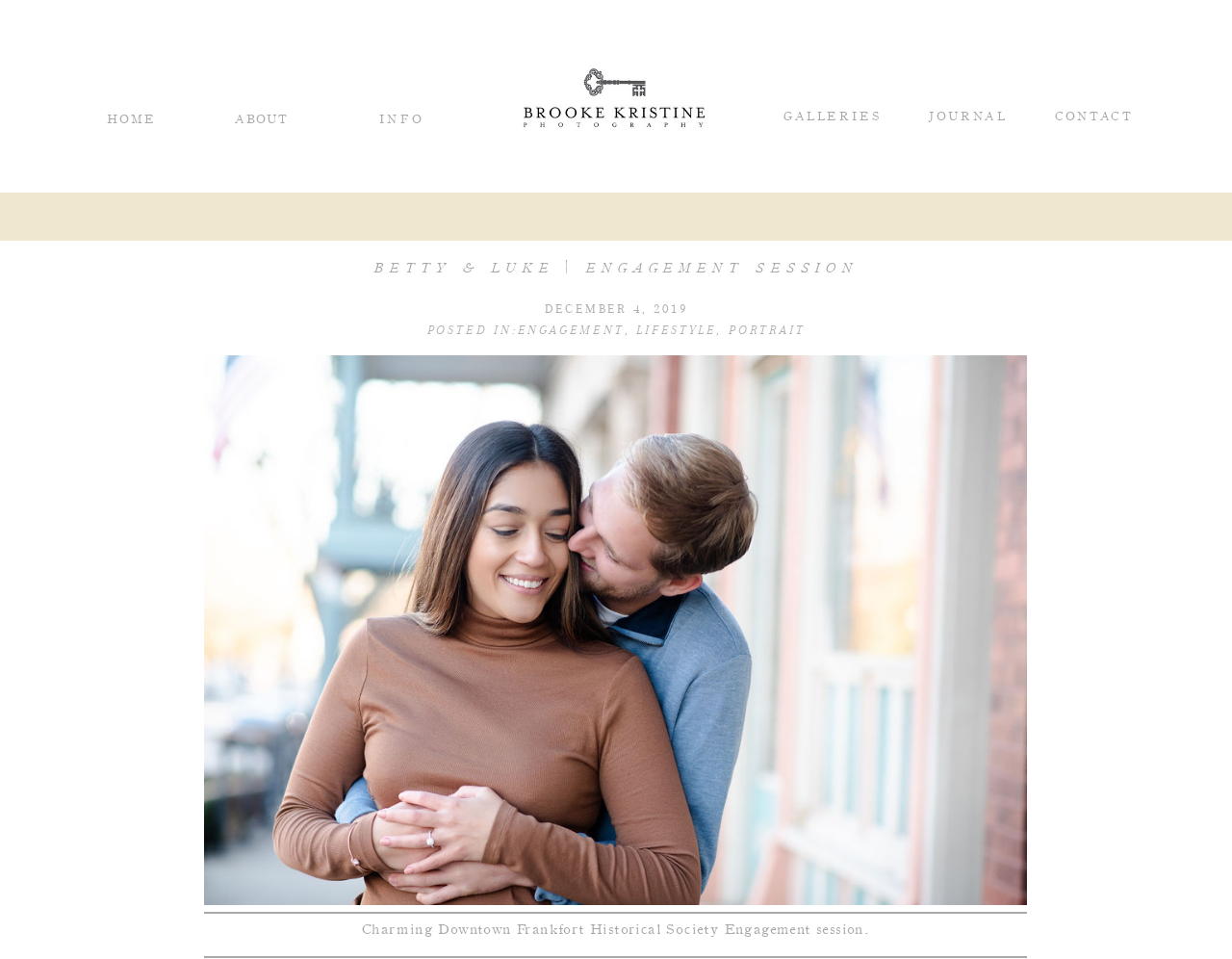Specify the bounding box coordinates (top-left x, top-left y, bottom-right x, bottom-right y) of the UI element in the screenshot that matches this description: ABOUT

[0.172, 0.115, 0.253, 0.133]